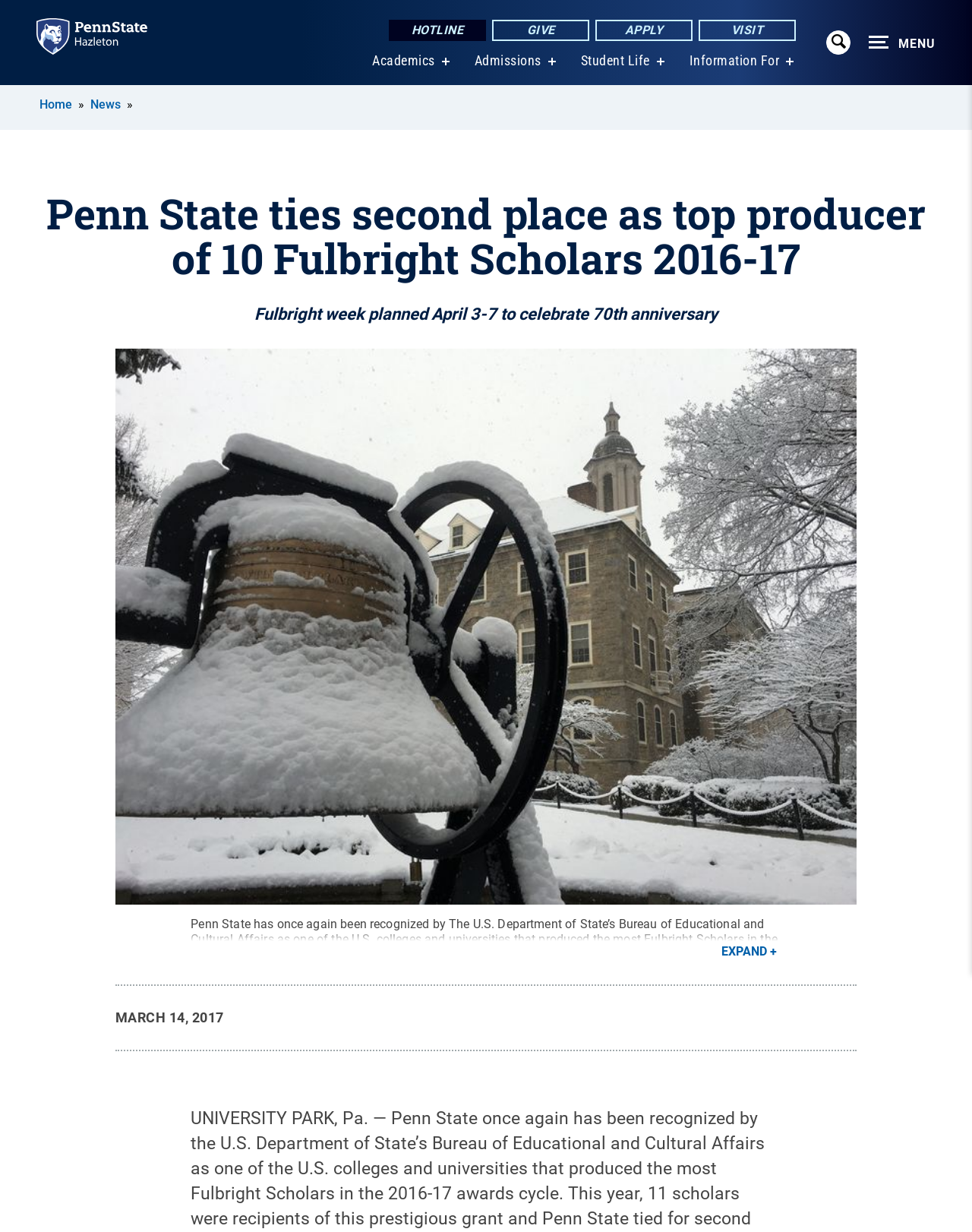Specify the bounding box coordinates of the element's area that should be clicked to execute the given instruction: "Call the 'HOTLINE'". The coordinates should be four float numbers between 0 and 1, i.e., [left, top, right, bottom].

[0.4, 0.016, 0.5, 0.033]